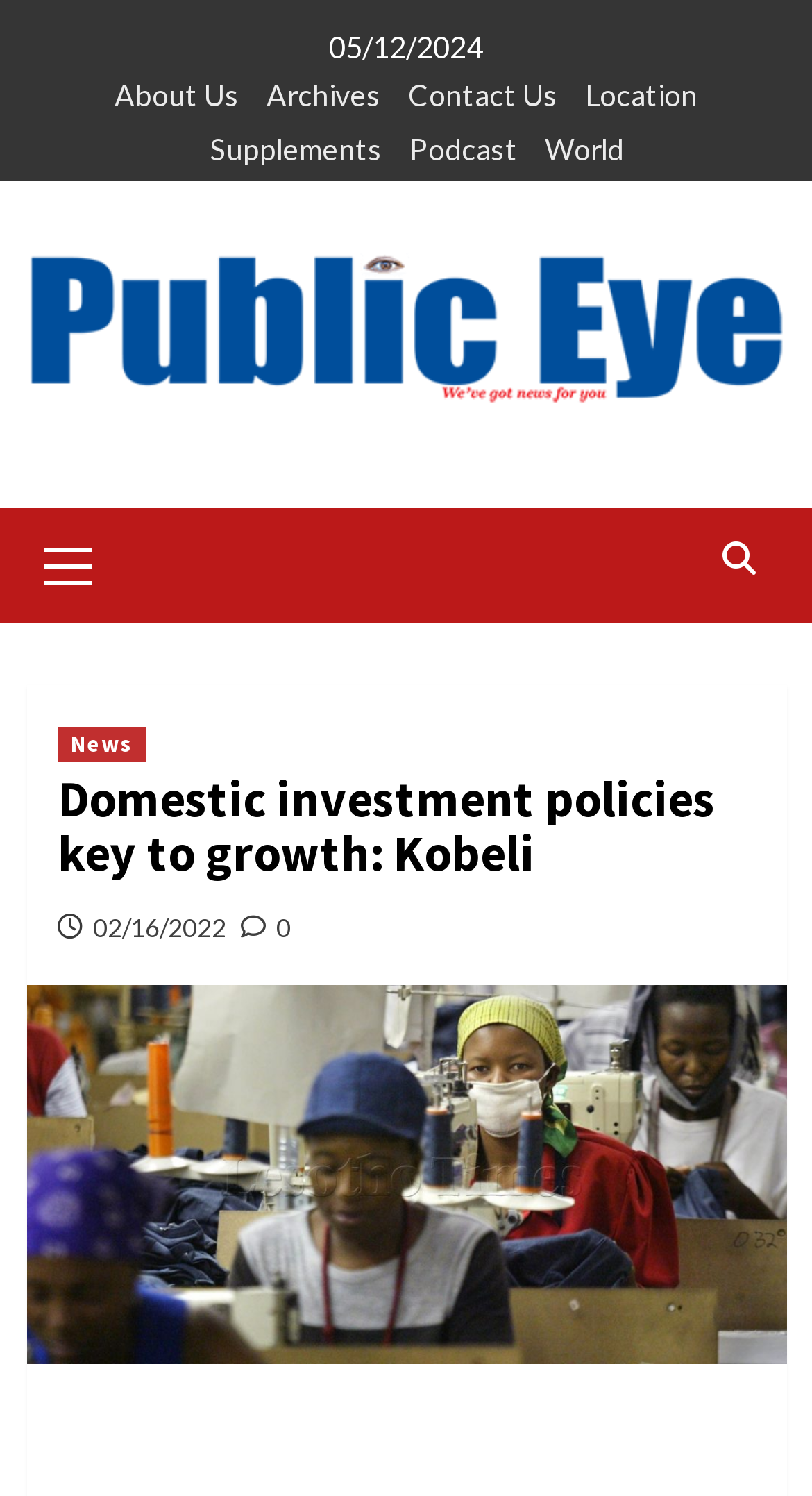How many links are in the primary menu?
Based on the visual content, answer with a single word or a brief phrase.

1